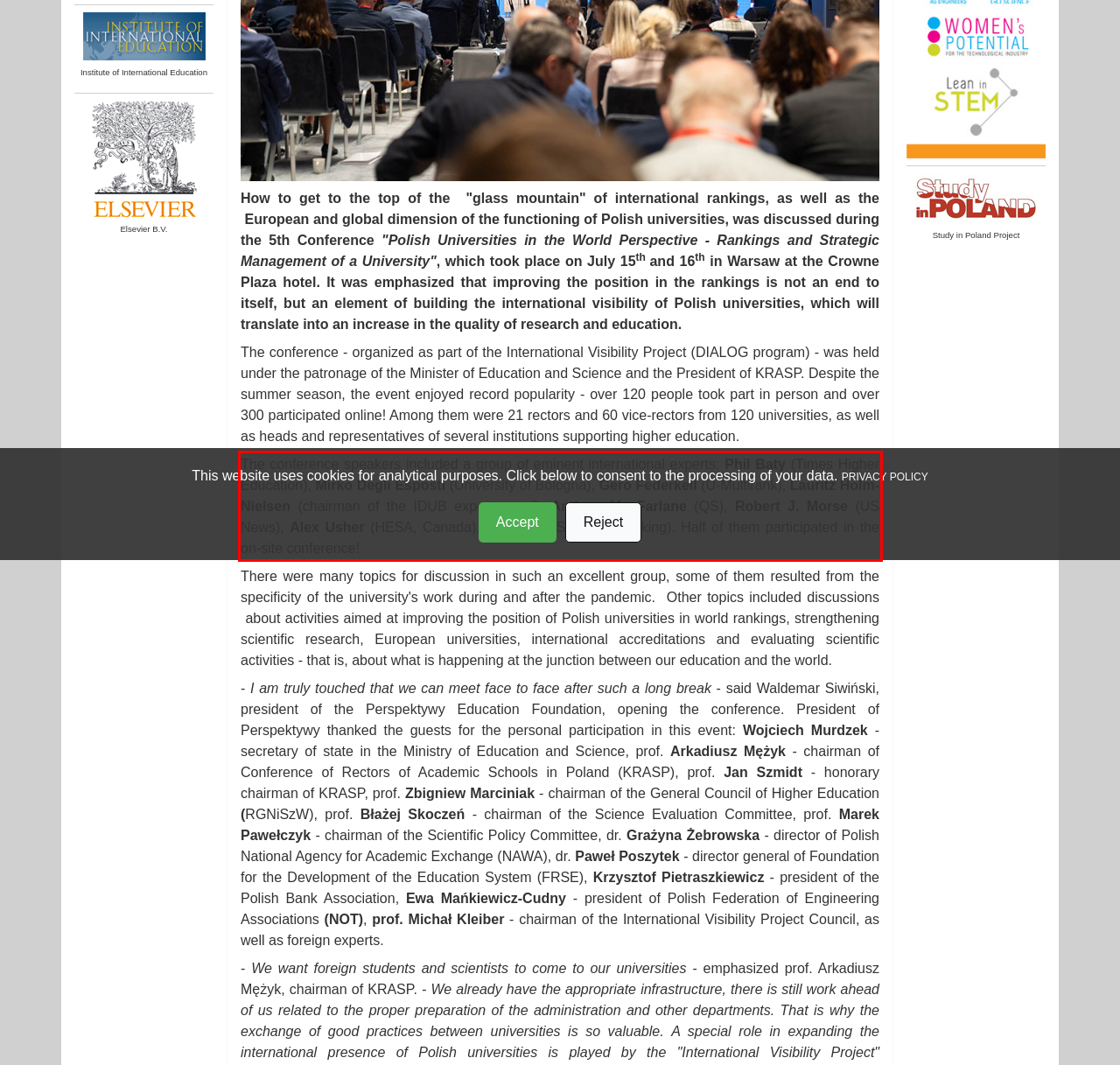Review the webpage screenshot provided, and perform OCR to extract the text from the red bounding box.

The conference speakers included a group of eminent international experts: Phil Baty (Times Higher Education), Mirko Degli Esposti (University of Bologna), Gero Federkeil (U-Multirank), Lauritz Holm-Nielsen (chairman of the IDUB expert panel), Andrew MacFarlane (QS), Robert J. Morse (US News), Alex Usher (HESA, Canada), Lu Wang (ShanghaiRanking). Half of them participated in the on-site conference!